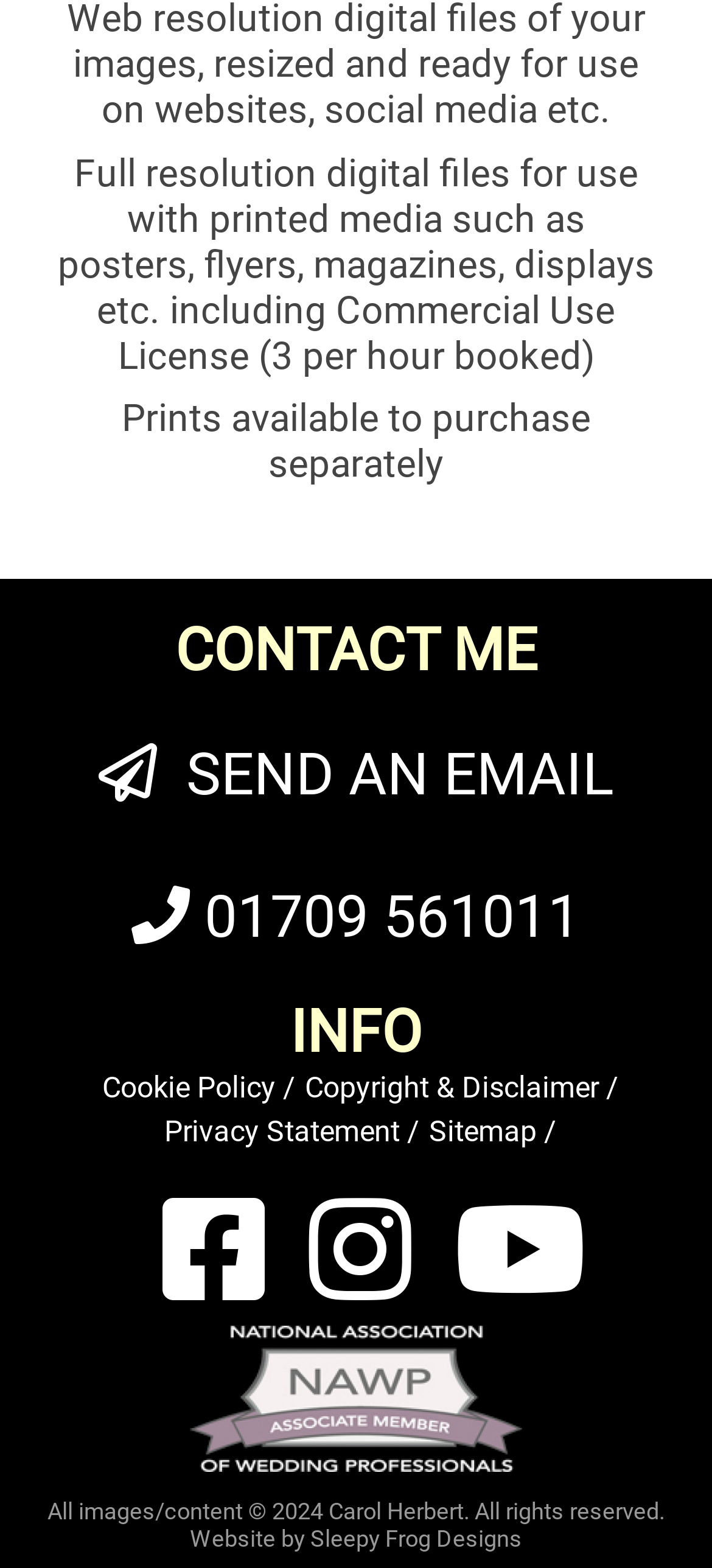Determine the bounding box coordinates for the HTML element described here: "title="Link to NAWP"".

[0.266, 0.933, 0.734, 0.955]